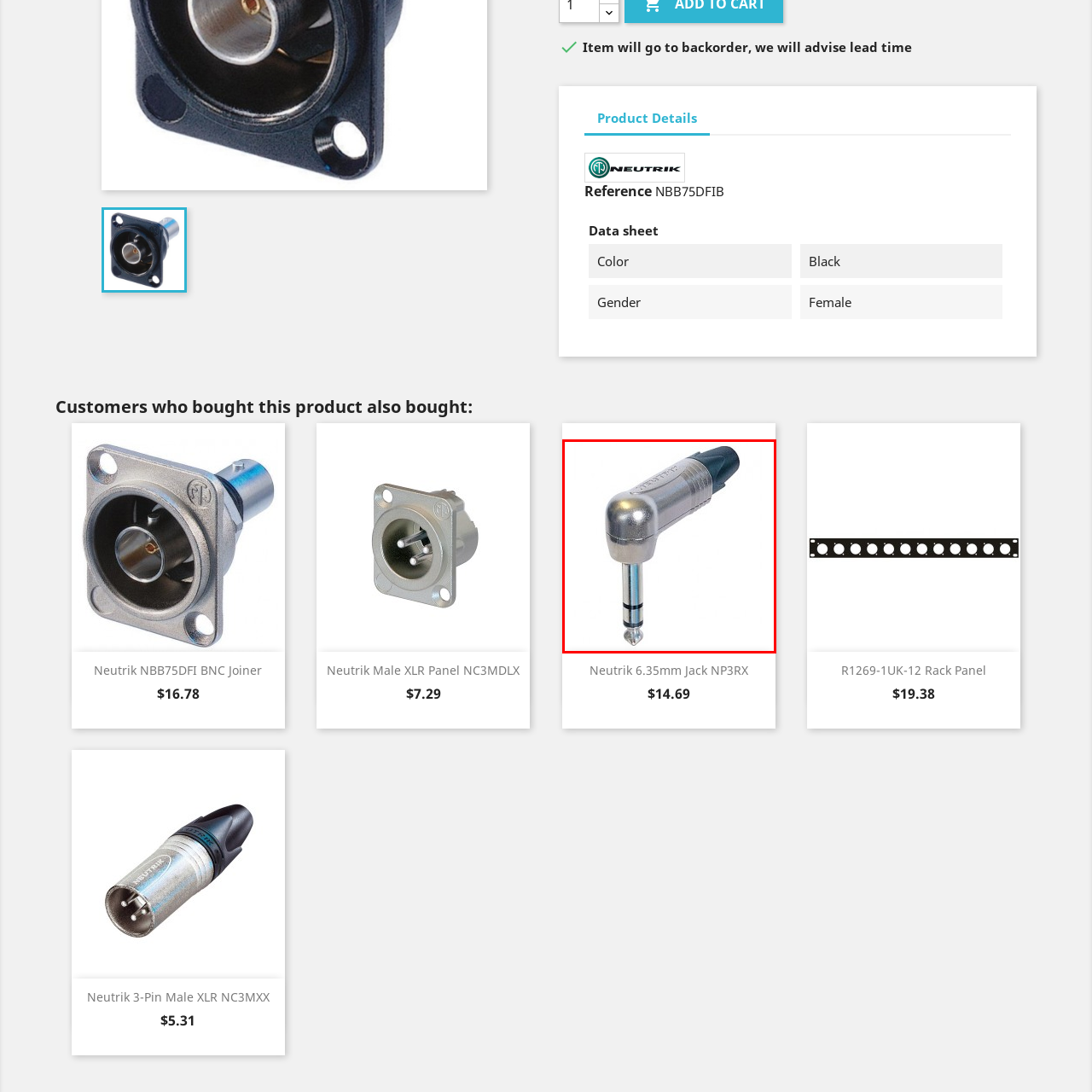Offer a detailed account of what is shown inside the red bounding box.

The image features a Neutrik 6.35mm Jack NP3RX, a high-quality right-angle audio connector designed for professional audio applications. This connector is particularly useful for minimizing space and avoiding cable strain, making it ideal for use in tight setups or when connecting to instruments. The robust metal construction ensures durability and reliability, while its compact design provides versatility for various configurations. The NP3RX is commonly utilized in live sound and studio environments, ensuring excellent signal integrity for a range of audio devices.